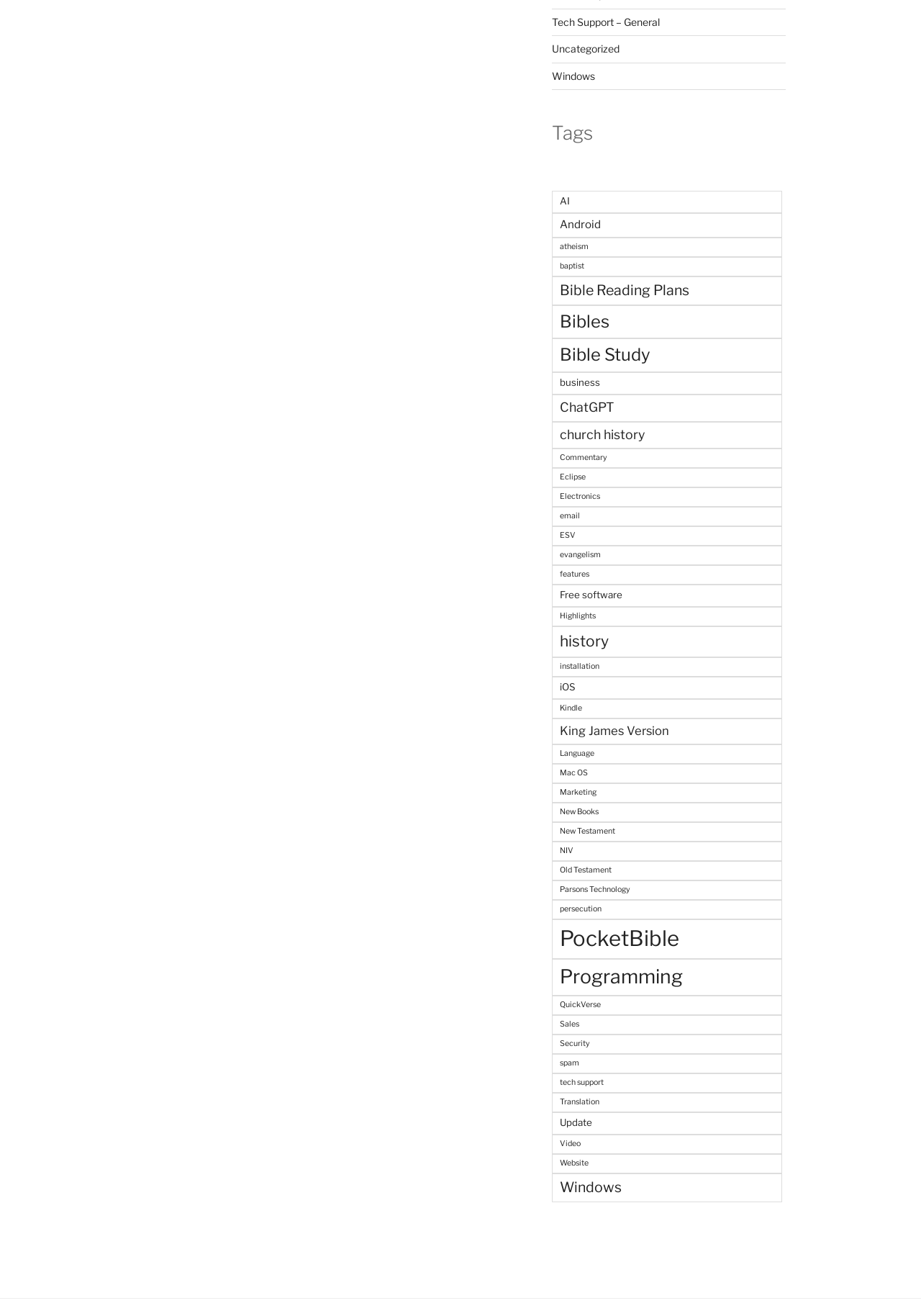Please identify the bounding box coordinates of the region to click in order to complete the given instruction: "View 'AI' related items". The coordinates should be four float numbers between 0 and 1, i.e., [left, top, right, bottom].

[0.599, 0.145, 0.849, 0.162]